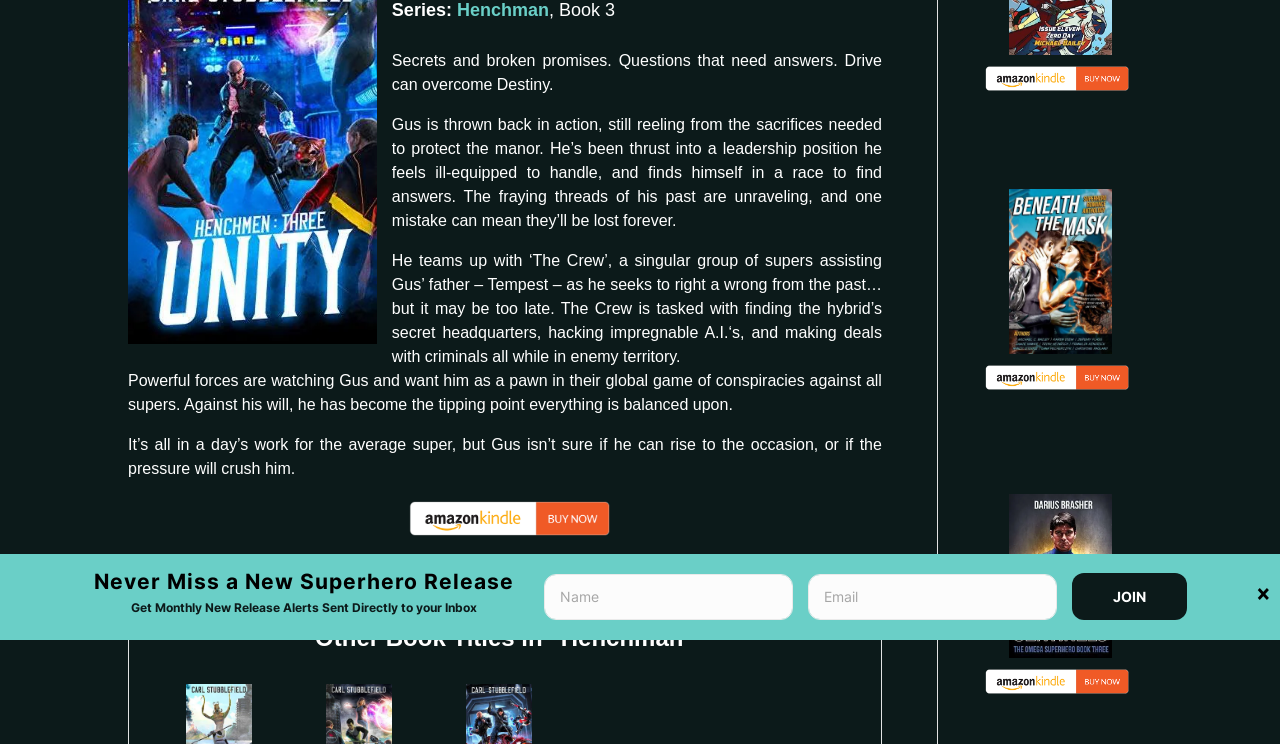Give the bounding box coordinates for this UI element: "Henchman". The coordinates should be four float numbers between 0 and 1, arranged as [left, top, right, bottom].

[0.357, 0.0, 0.429, 0.027]